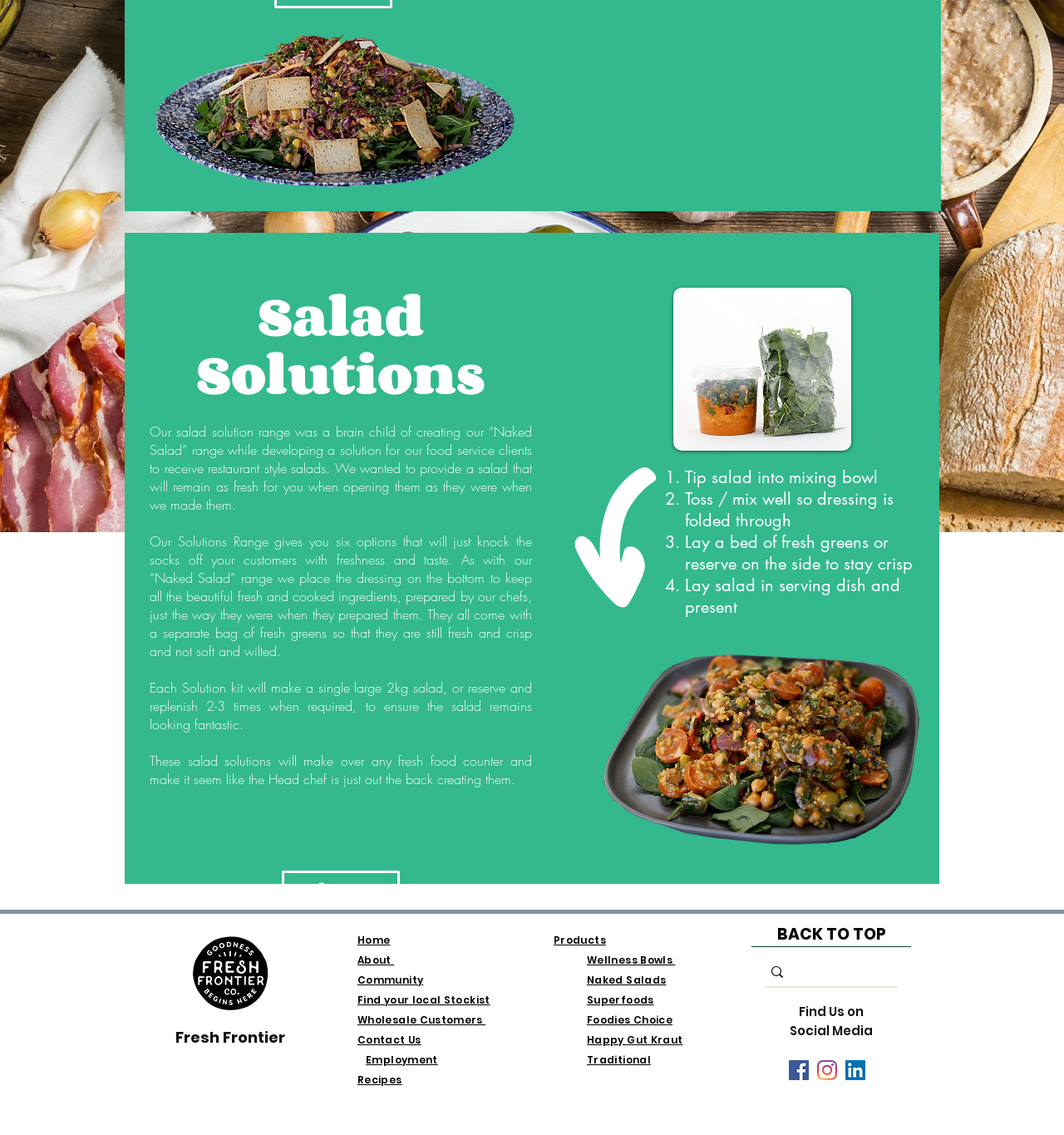Determine the bounding box coordinates of the UI element that matches the following description: "Find your local Stockist". The coordinates should be four float numbers between 0 and 1 in the format [left, top, right, bottom].

[0.336, 0.874, 0.461, 0.887]